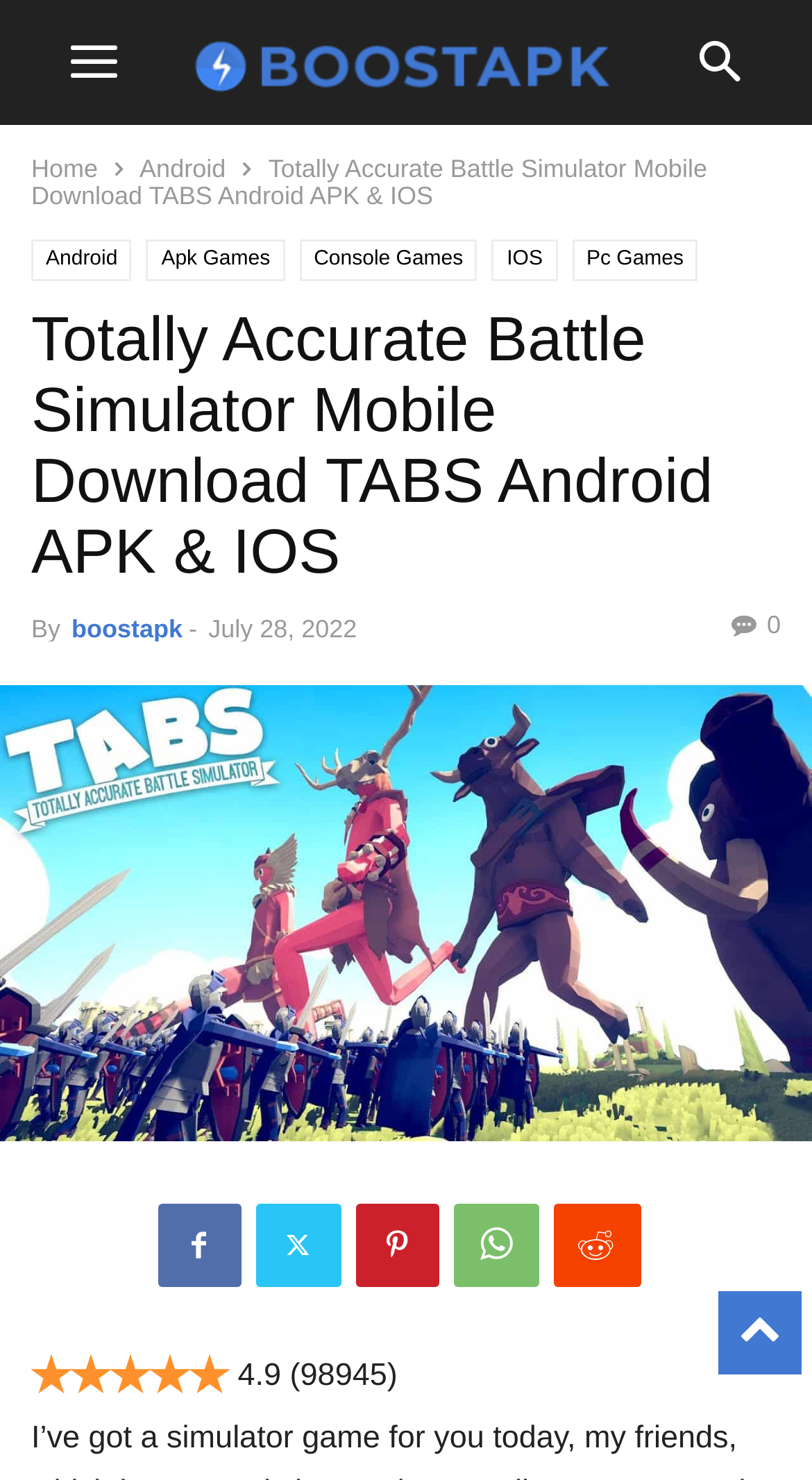What is the date of the latest update?
Give a detailed response to the question by analyzing the screenshot.

I found a time element with the text 'July 28, 2022' which is likely the date of the latest update of the game or the website.